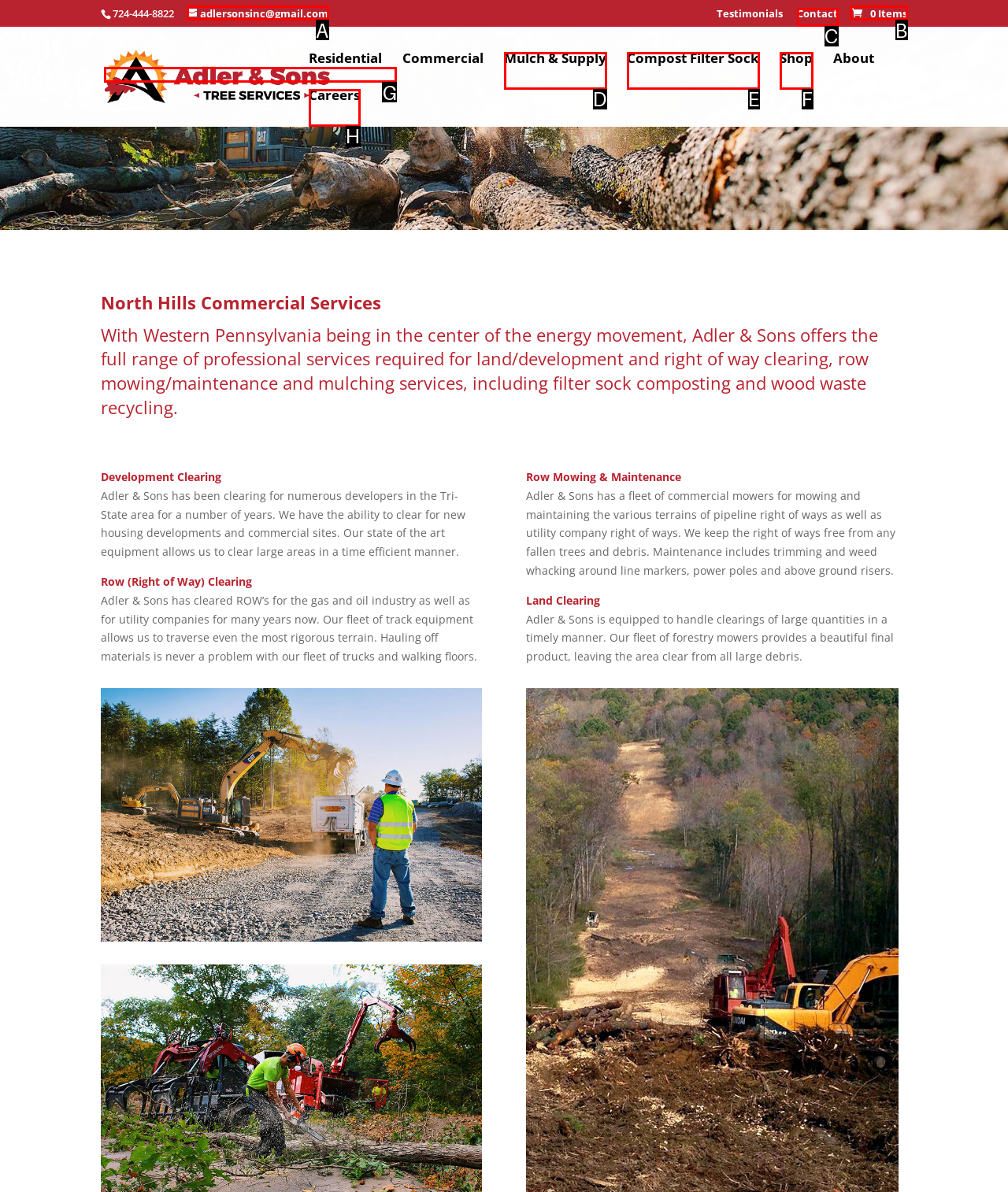Determine which HTML element matches the given description: Compost Filter Sock. Provide the corresponding option's letter directly.

E